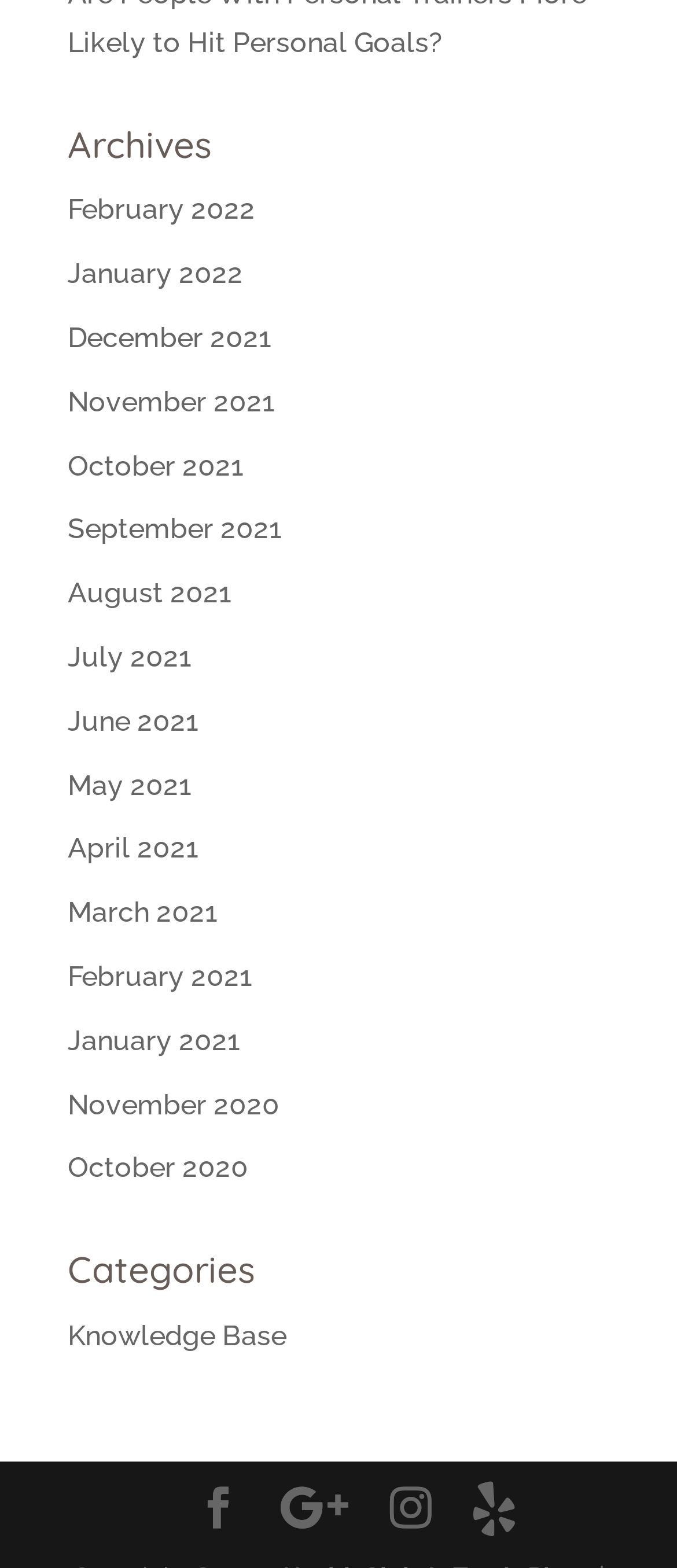Given the element description October 2020, identify the bounding box coordinates for the UI element on the webpage screenshot. The format should be (top-left x, top-left y, bottom-right x, bottom-right y), with values between 0 and 1.

[0.1, 0.734, 0.367, 0.755]